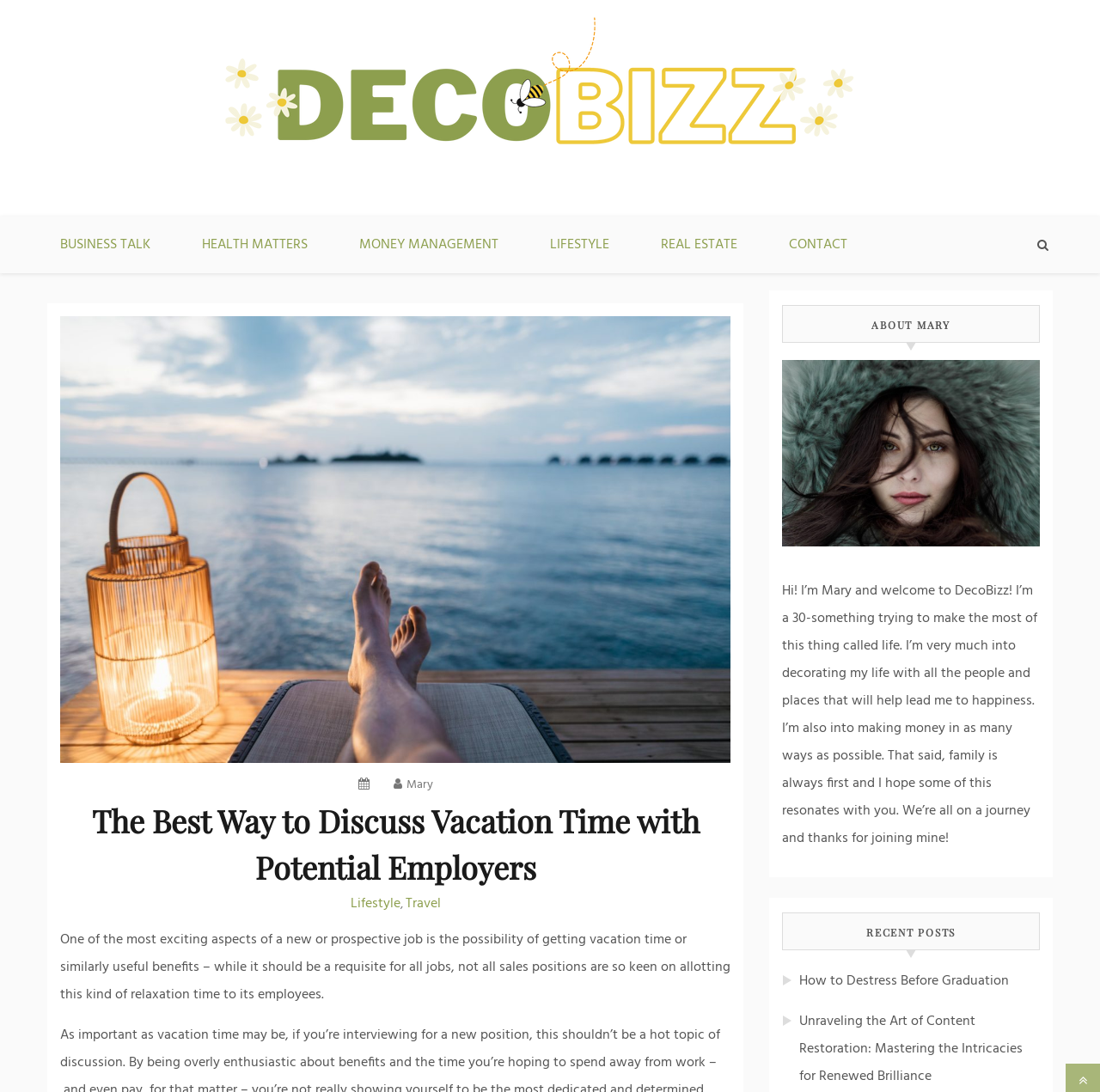Please specify the bounding box coordinates of the clickable region to carry out the following instruction: "read about LIFESTYLE". The coordinates should be four float numbers between 0 and 1, in the format [left, top, right, bottom].

[0.477, 0.198, 0.577, 0.25]